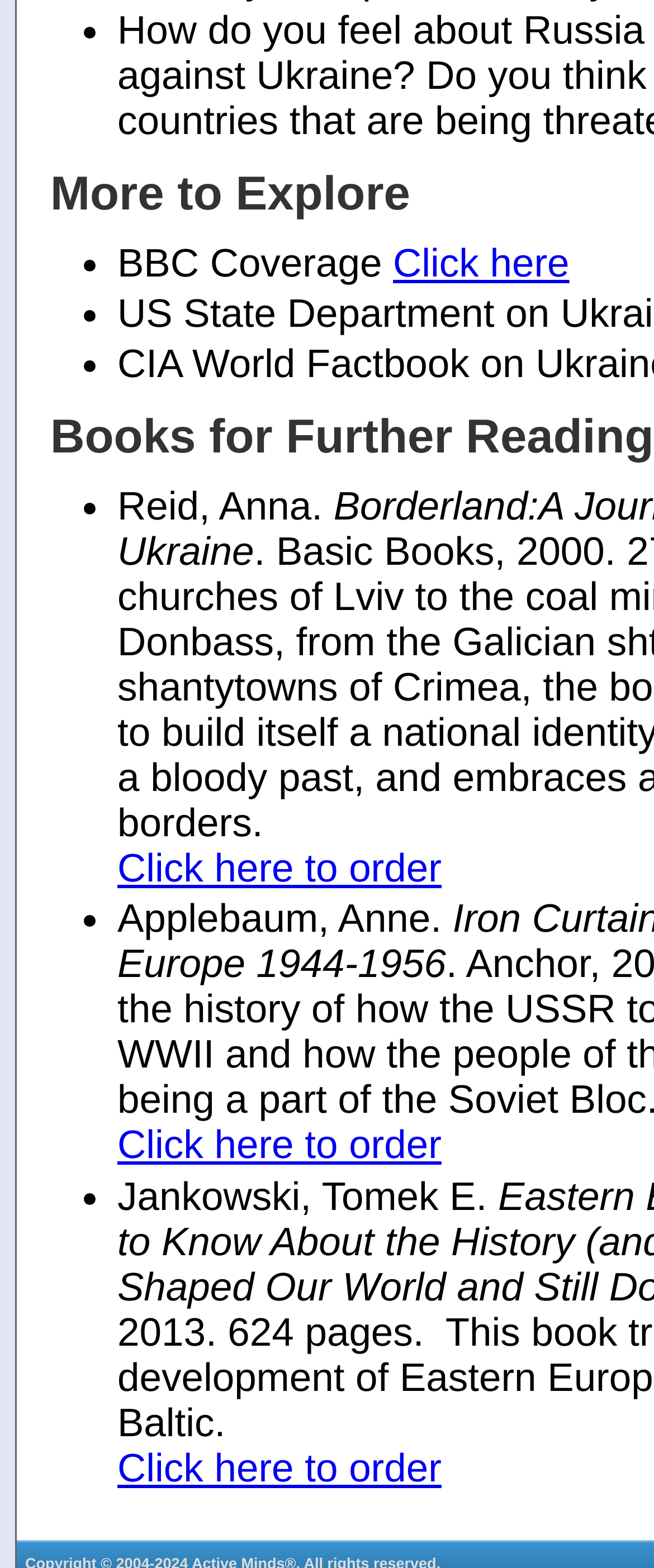Please answer the following question using a single word or phrase: 
What is the format of the list?

Bullet points